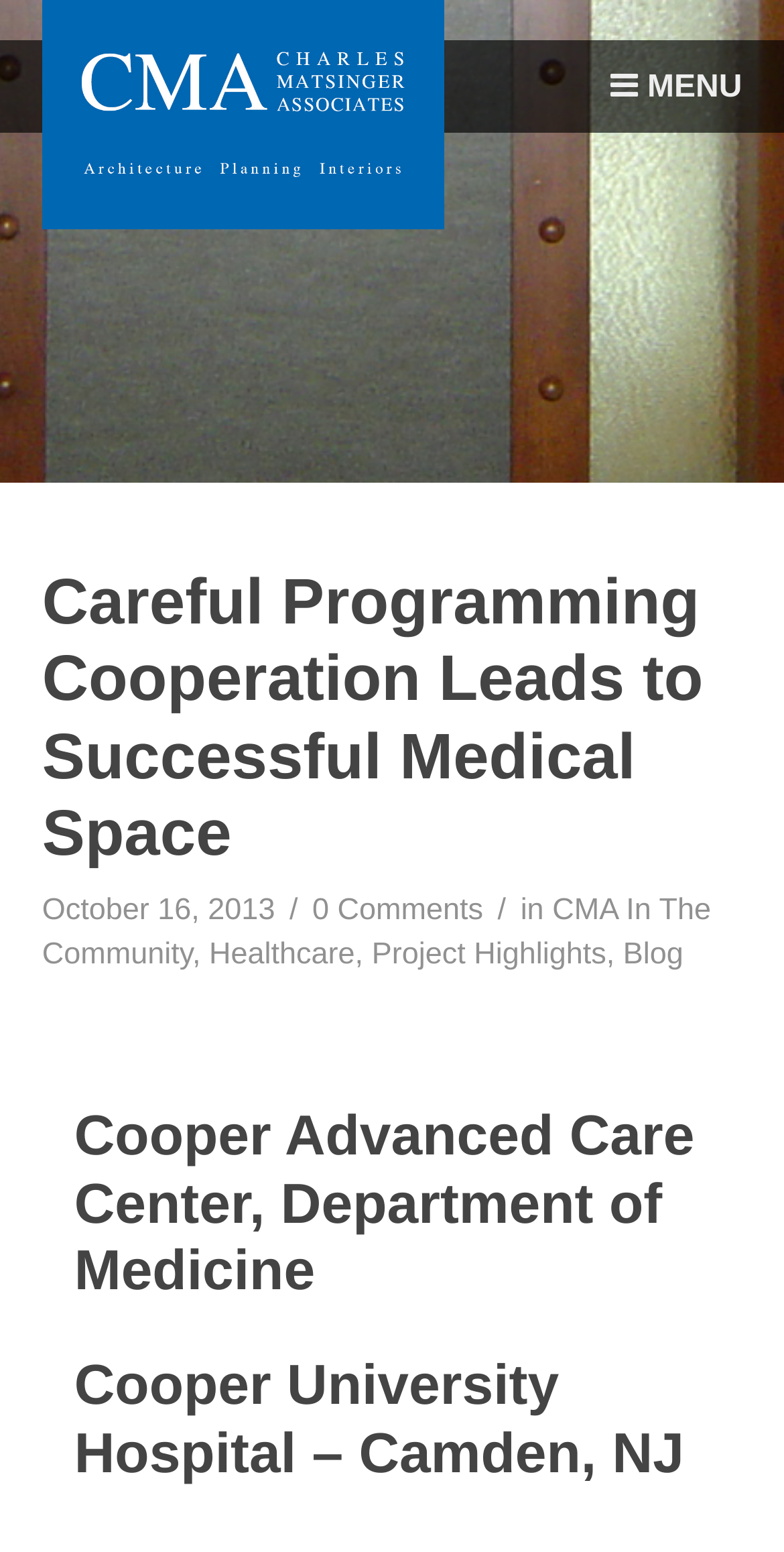Using the information from the screenshot, answer the following question thoroughly:
What is the category of the blog post?

I found the answer by looking at the link elements with category names. Specifically, I found the link element with the text 'Healthcare' which is a category name. This element is a sibling of other category links, such as 'CMA In The Community' and 'Project Highlights'.